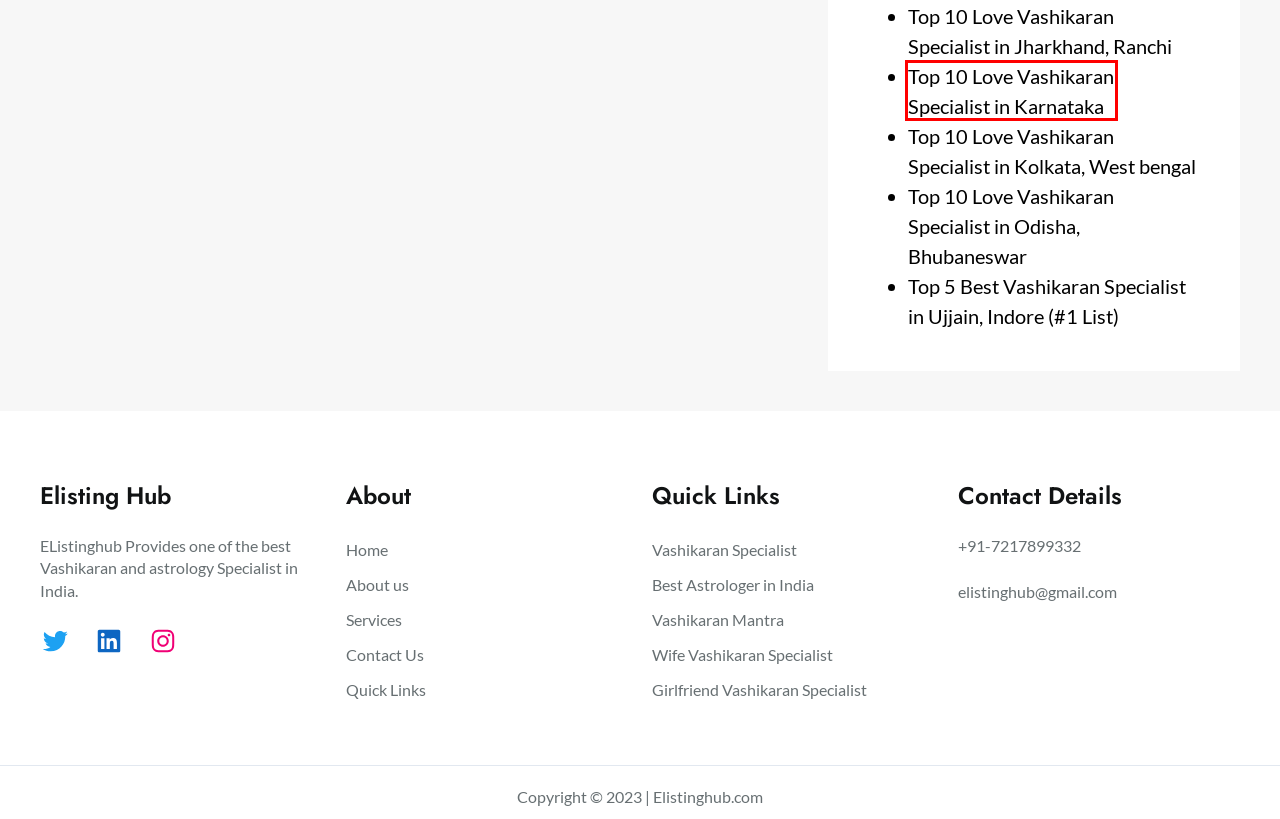Observe the provided screenshot of a webpage that has a red rectangle bounding box. Determine the webpage description that best matches the new webpage after clicking the element inside the red bounding box. Here are the candidates:
A. Top 5 Best Vashikaran Specialist in Ujjain, Indore (#1 List)
B. Top 10 Best Astrologer in Ujjain, Madhya Pradesh - Elisting Hub
C. Location - Elisting Hub
D. Top 10 Love Vashikaran Specialist in Kolkata, West bengal - Elisting Hub
E. Top 10 Love Vashikaran Specialist in Jharkhand, Ranchi
F. Top 10 Love Vashikaran Specialist in Odisha, Bhubaneswar
G. Top 10 Best Love Vashikaran Specialist in Telangana - Elisting Hub
H. Top 10 Love Vashikaran Specialist in Karnataka - Elisting Hub

H